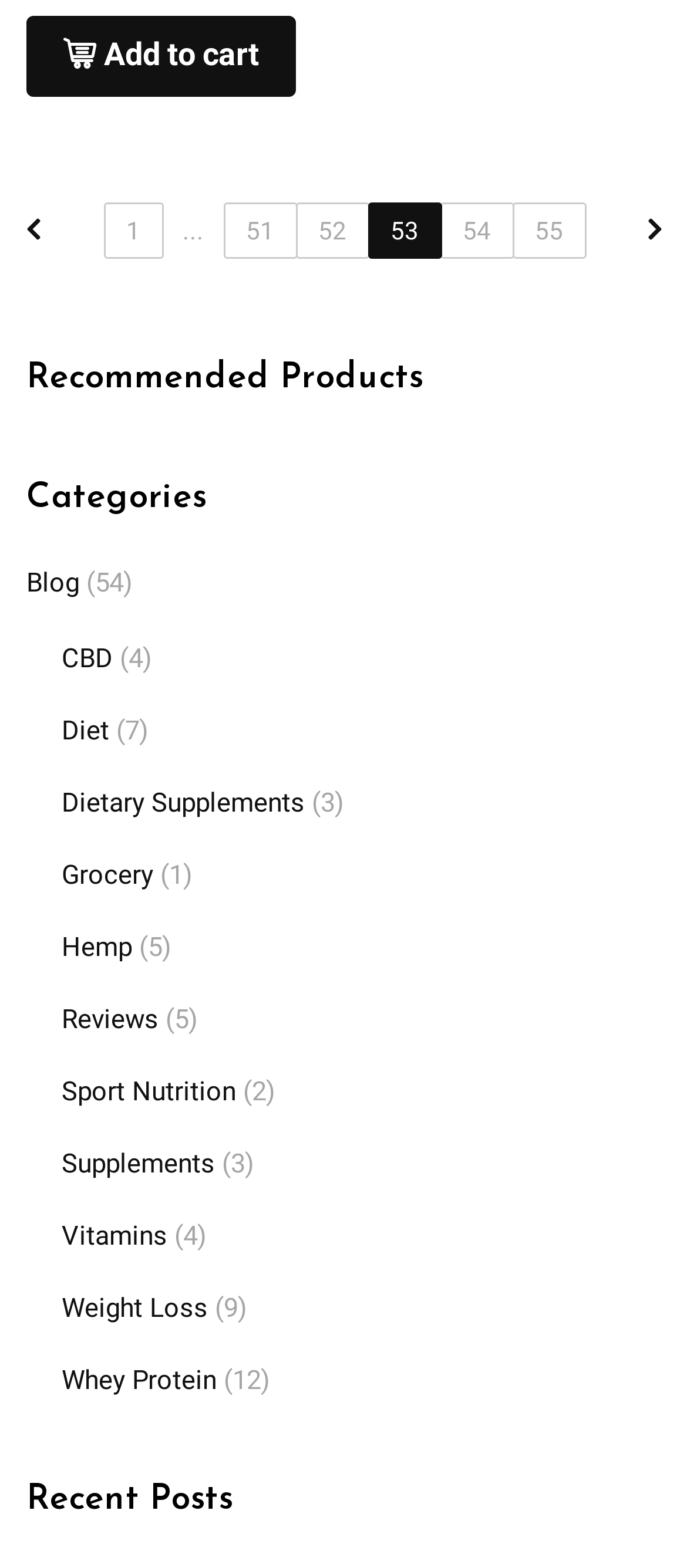Can you give a detailed response to the following question using the information from the image? How many categories are listed?

The categories are listed under the 'Categories' heading. By counting the links and their corresponding numbers in parentheses, we can see that there are 12 categories listed.